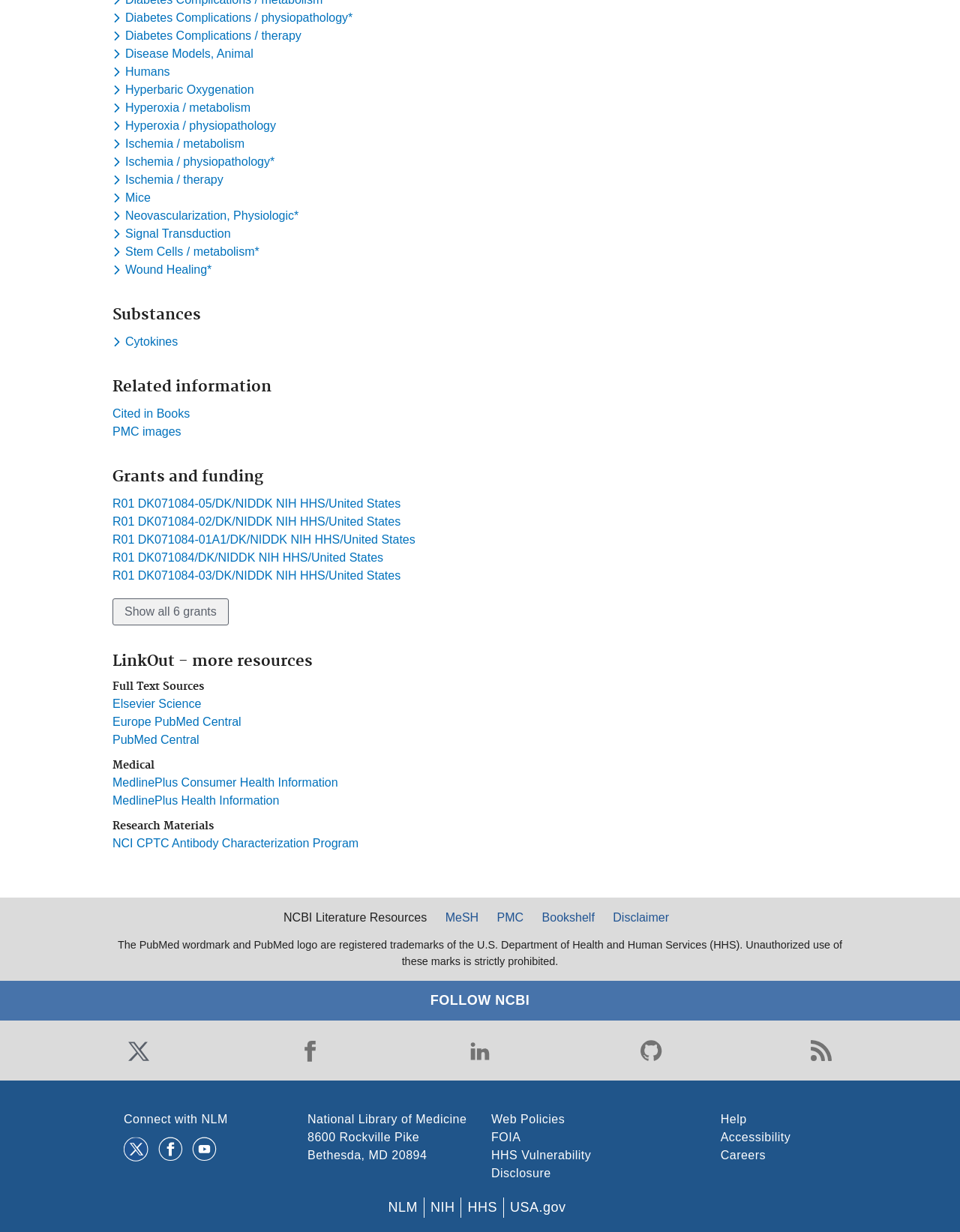Please identify the bounding box coordinates of the clickable area that will allow you to execute the instruction: "Toggle dropdown menu for keyword Diabetes Complications / physiopathology".

[0.117, 0.009, 0.371, 0.02]